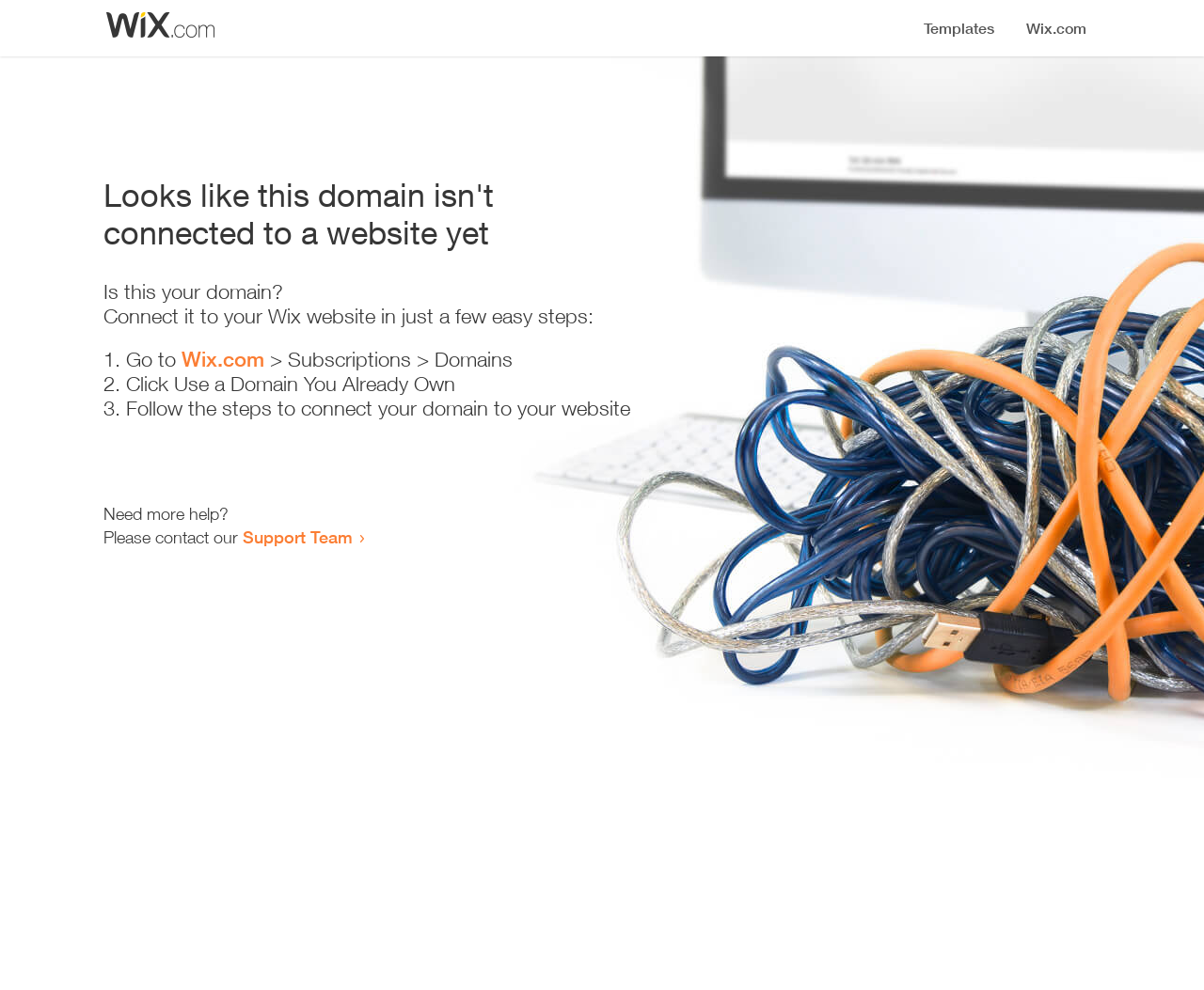Answer the question below with a single word or a brief phrase: 
What should I do to connect my domain?

Follow the steps